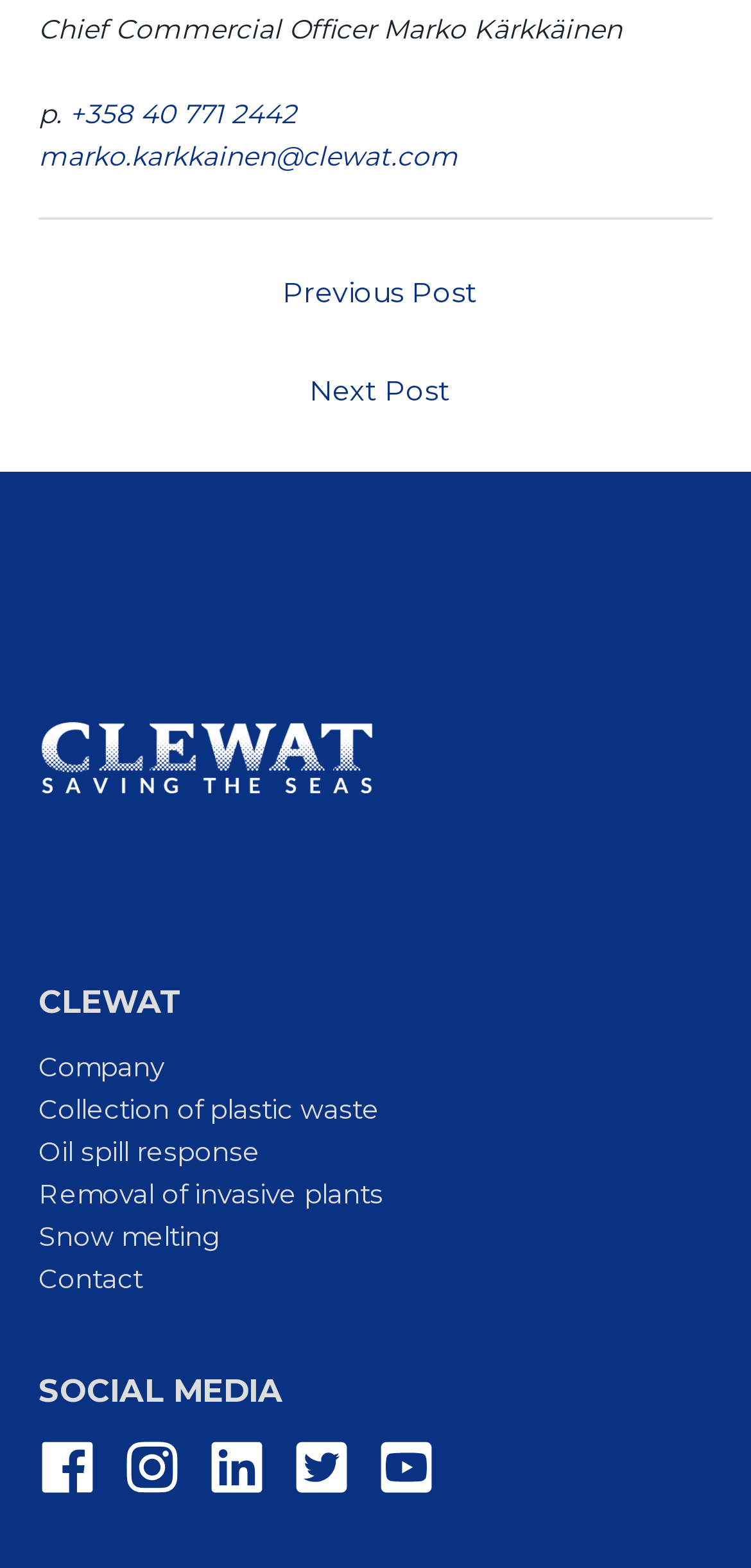How many social media links are there?
Look at the image and answer the question using a single word or phrase.

5